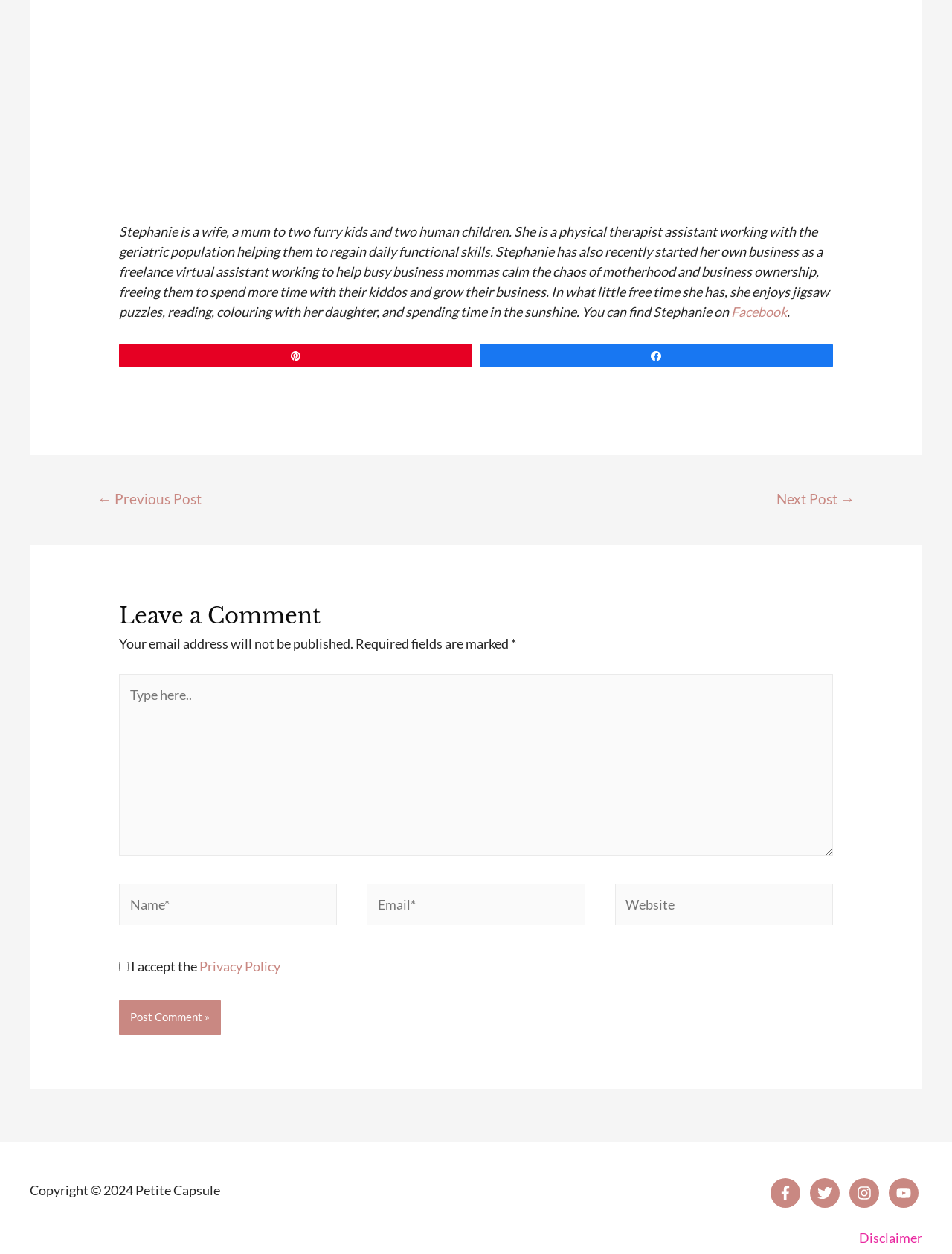Specify the bounding box coordinates of the region I need to click to perform the following instruction: "Click on the Post Comment button". The coordinates must be four float numbers in the range of 0 to 1, i.e., [left, top, right, bottom].

[0.125, 0.797, 0.232, 0.826]